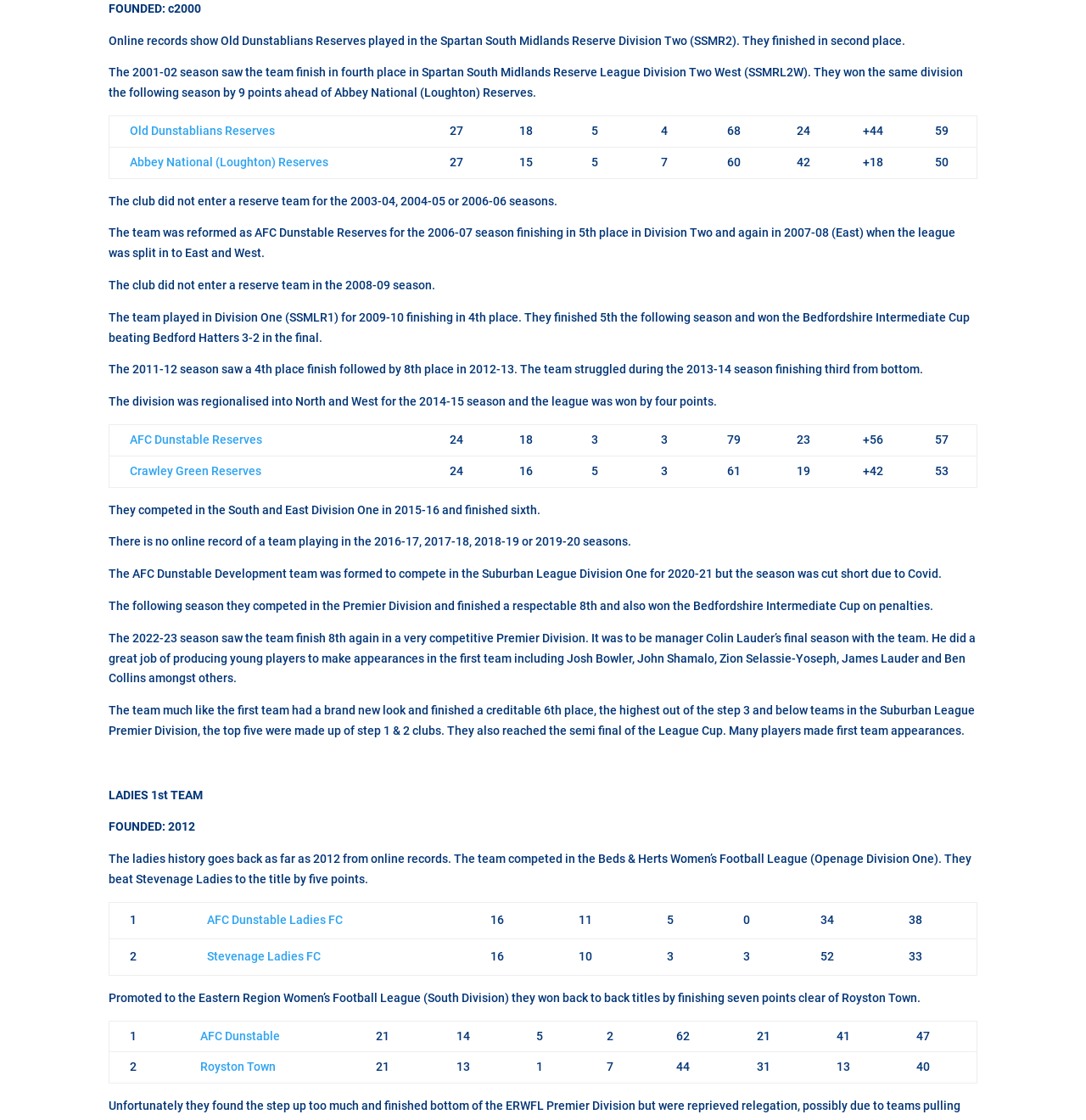Determine the bounding box coordinates of the region to click in order to accomplish the following instruction: "check AFC Dunstable Ladies FC". Provide the coordinates as four float numbers between 0 and 1, specifically [left, top, right, bottom].

[0.191, 0.815, 0.316, 0.827]